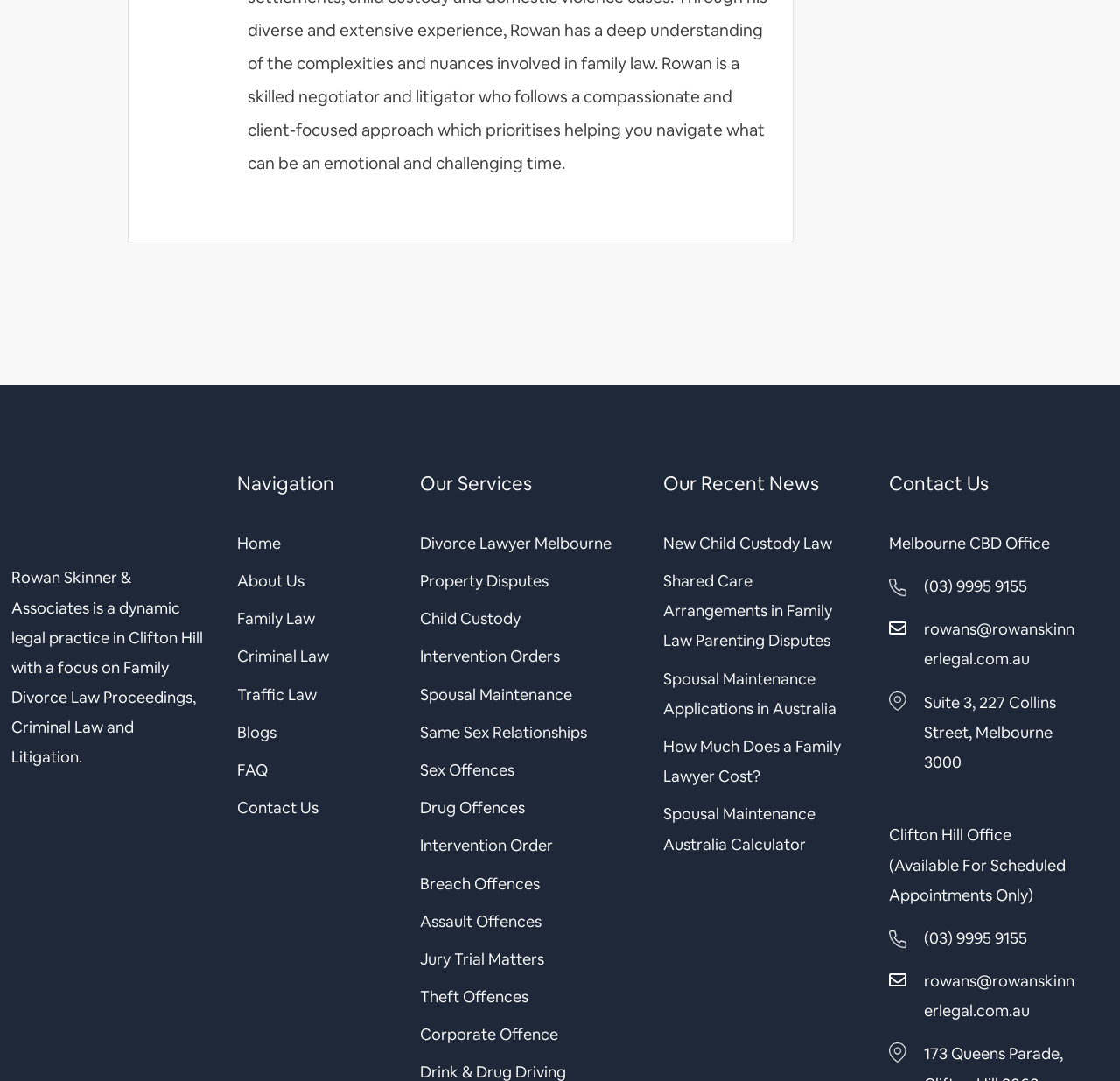Please locate the bounding box coordinates of the element that should be clicked to achieve the given instruction: "Click on the 'Contact Us' link".

[0.212, 0.738, 0.285, 0.756]